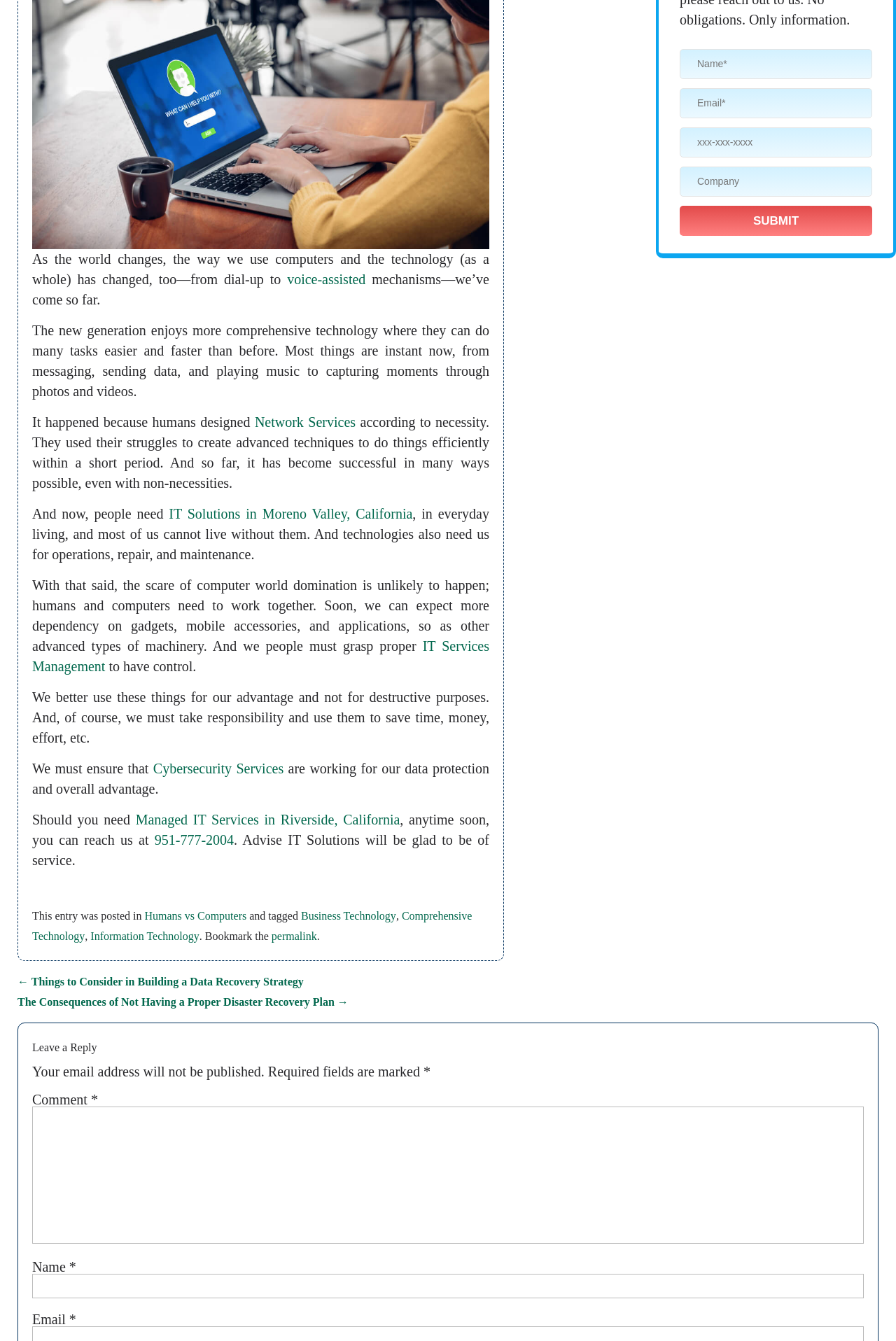What is the purpose of the comment section?
Please answer the question with as much detail as possible using the screenshot.

The comment section is provided at the end of the webpage, and it allows users to leave a reply or comment on the article. The section includes fields for name, email, and comment, and a submit button to post the comment.